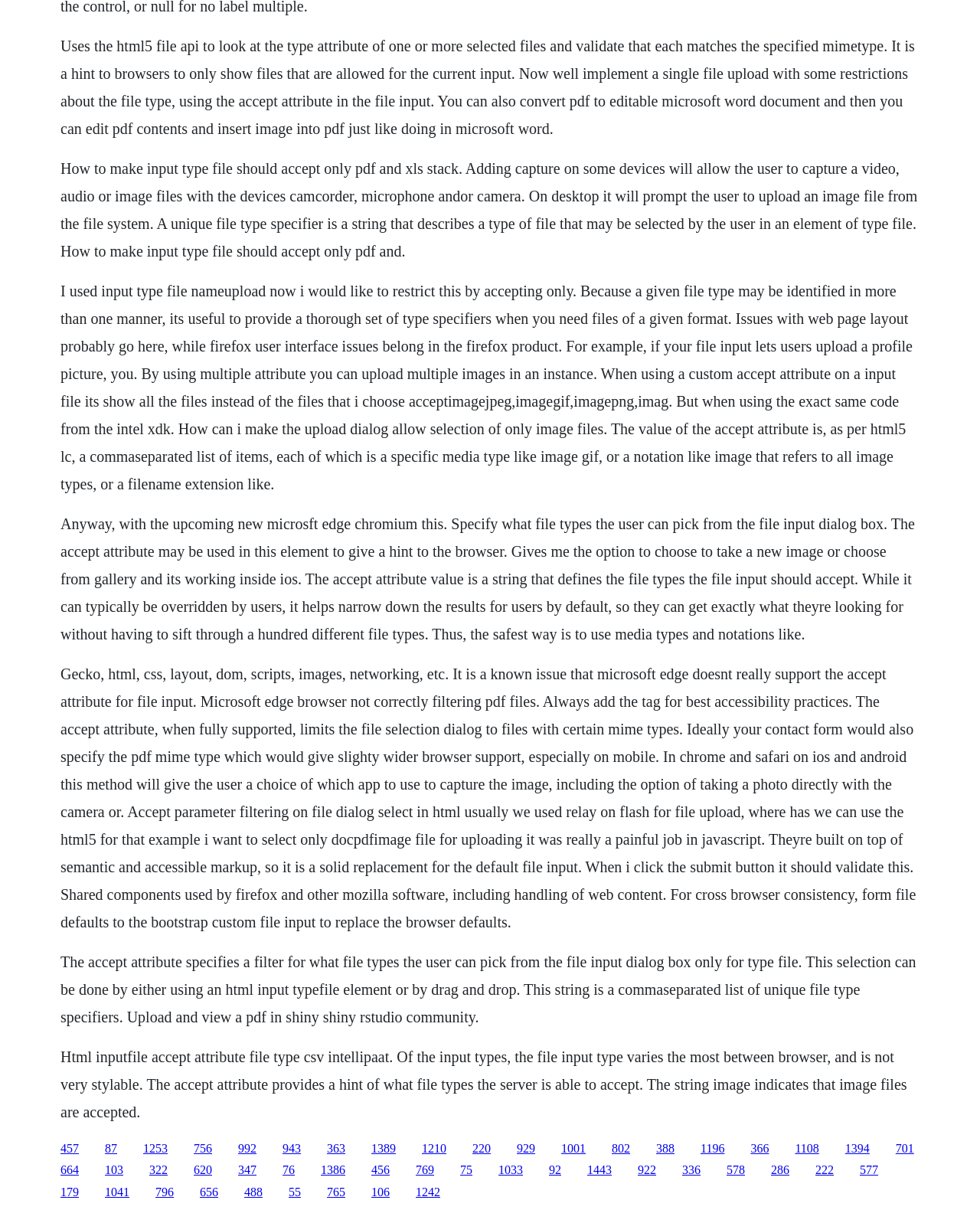What is the purpose of the accept attribute?
Refer to the image and give a detailed answer to the query.

The accept attribute is used to specify what file types the user can pick from the file input dialog box. It provides a hint to the browser about the types of files that are allowed to be uploaded.